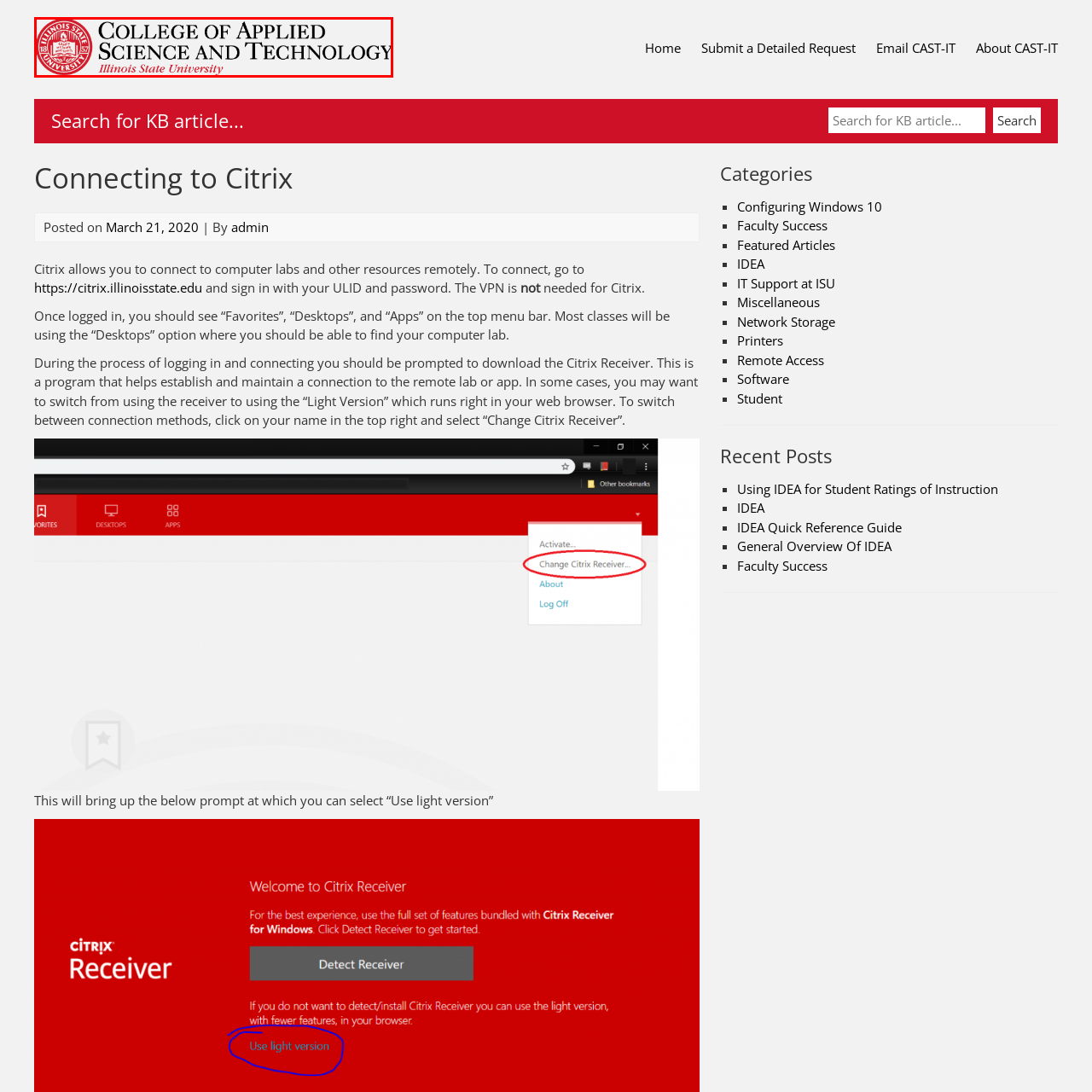Check the highlighted part in pink, What is the shape of the emblem in the logo? 
Use a single word or phrase for your answer.

Circular